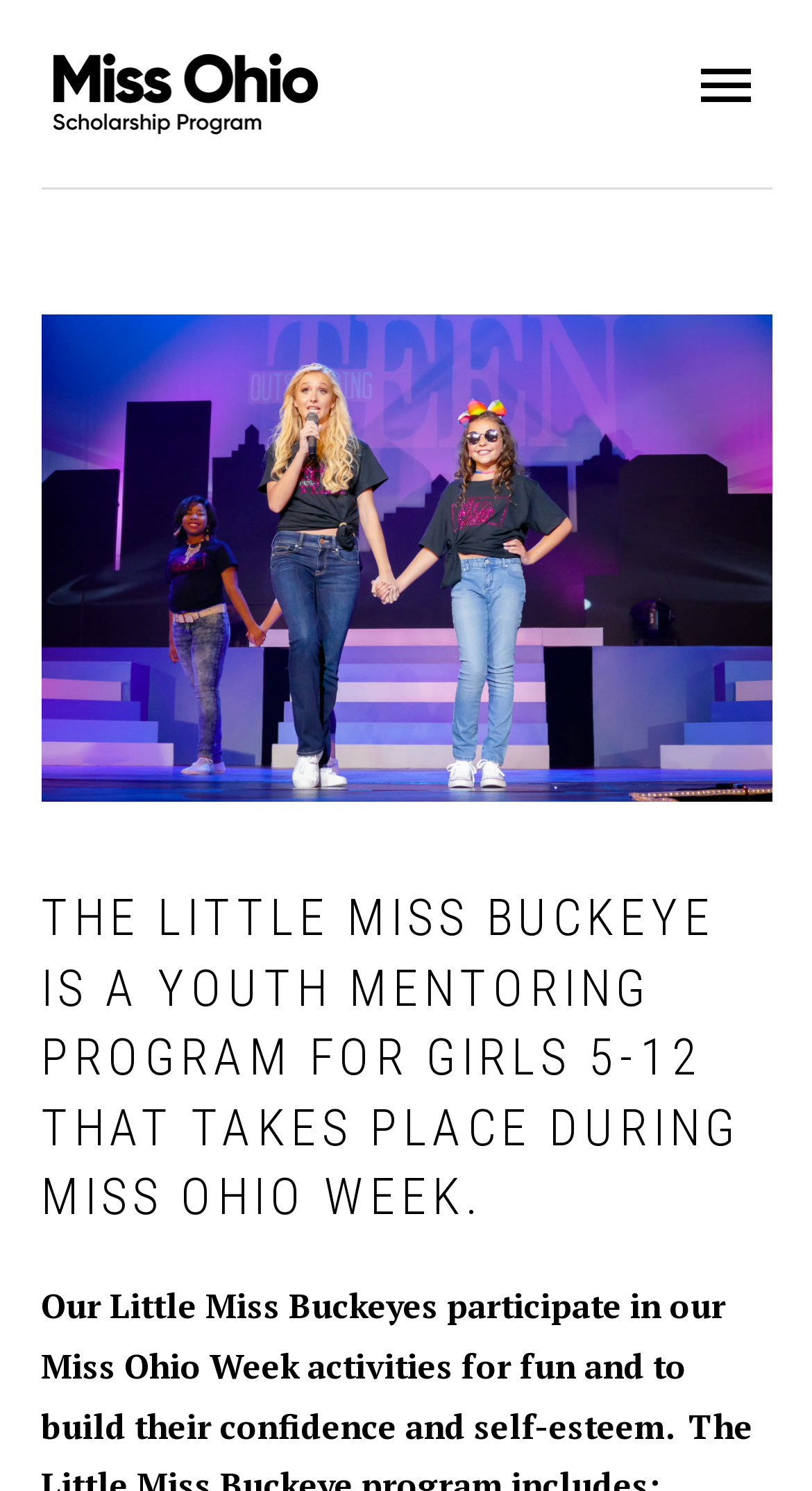Provide a thorough description of the webpage you see.

The webpage is about the Little Miss Buckeye program, a youth mentoring program for girls aged 5-12 that takes place during Miss Ohio Week. At the top-left corner, there are three "Skip to" links, allowing users to navigate to primary navigation, content, or footer. 

Next to these links, the title "LITTLE MISS BUCKEYE · Miss Ohio | An Official Miss America State Program" is prominently displayed. Below the title, there is a main navigation section, marked by a "MAIN NAVIGATION" heading. 

On the right side of the main navigation section, a menu button is located, which can be expanded to reveal more options. When expanded, the menu displays a link and a heading that summarizes the program, stating that it is a youth mentoring program for girls 5-12 that takes place during Miss Ohio Week.